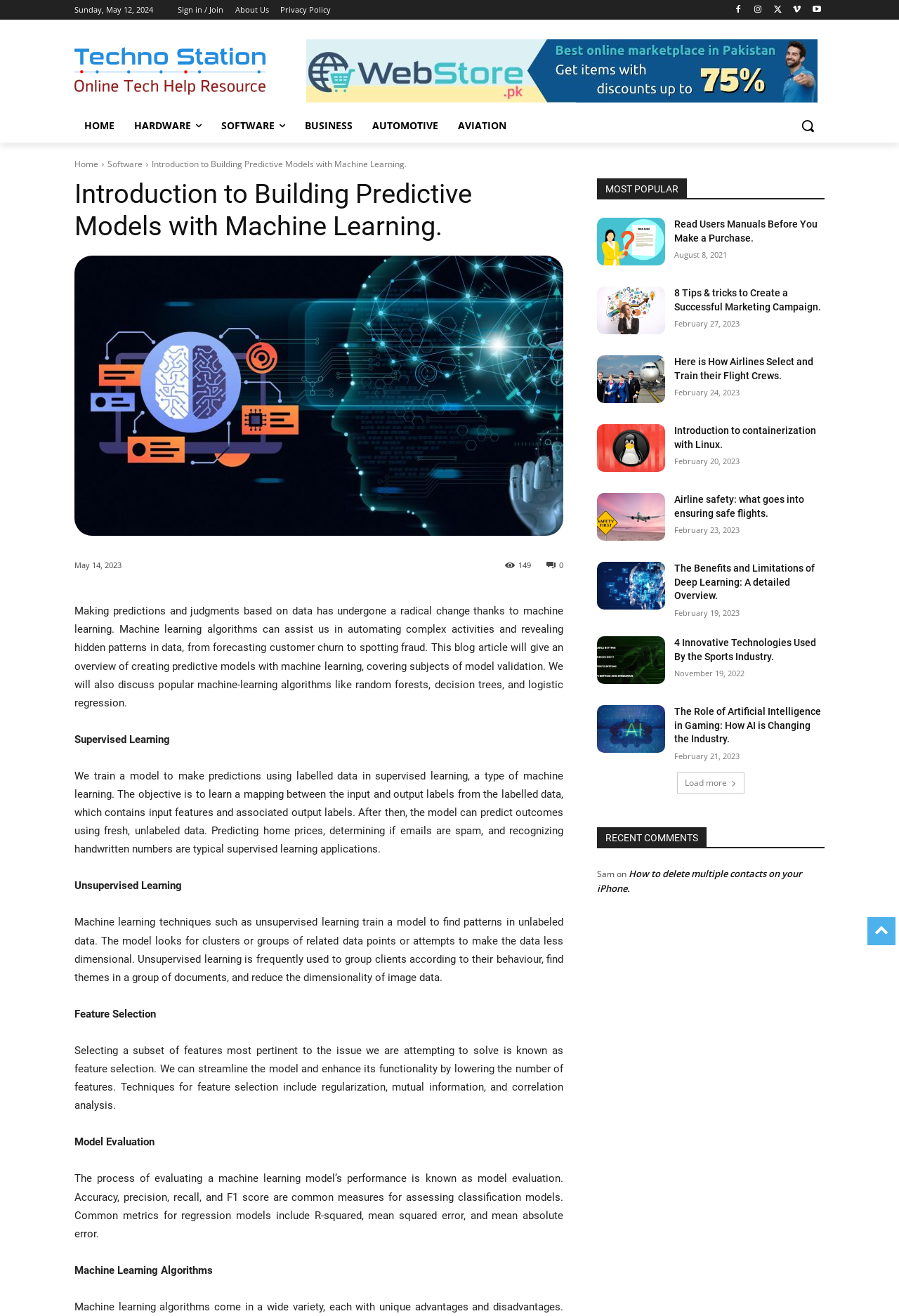Kindly determine the bounding box coordinates for the clickable area to achieve the given instruction: "Learn more about 'Client Results'".

None